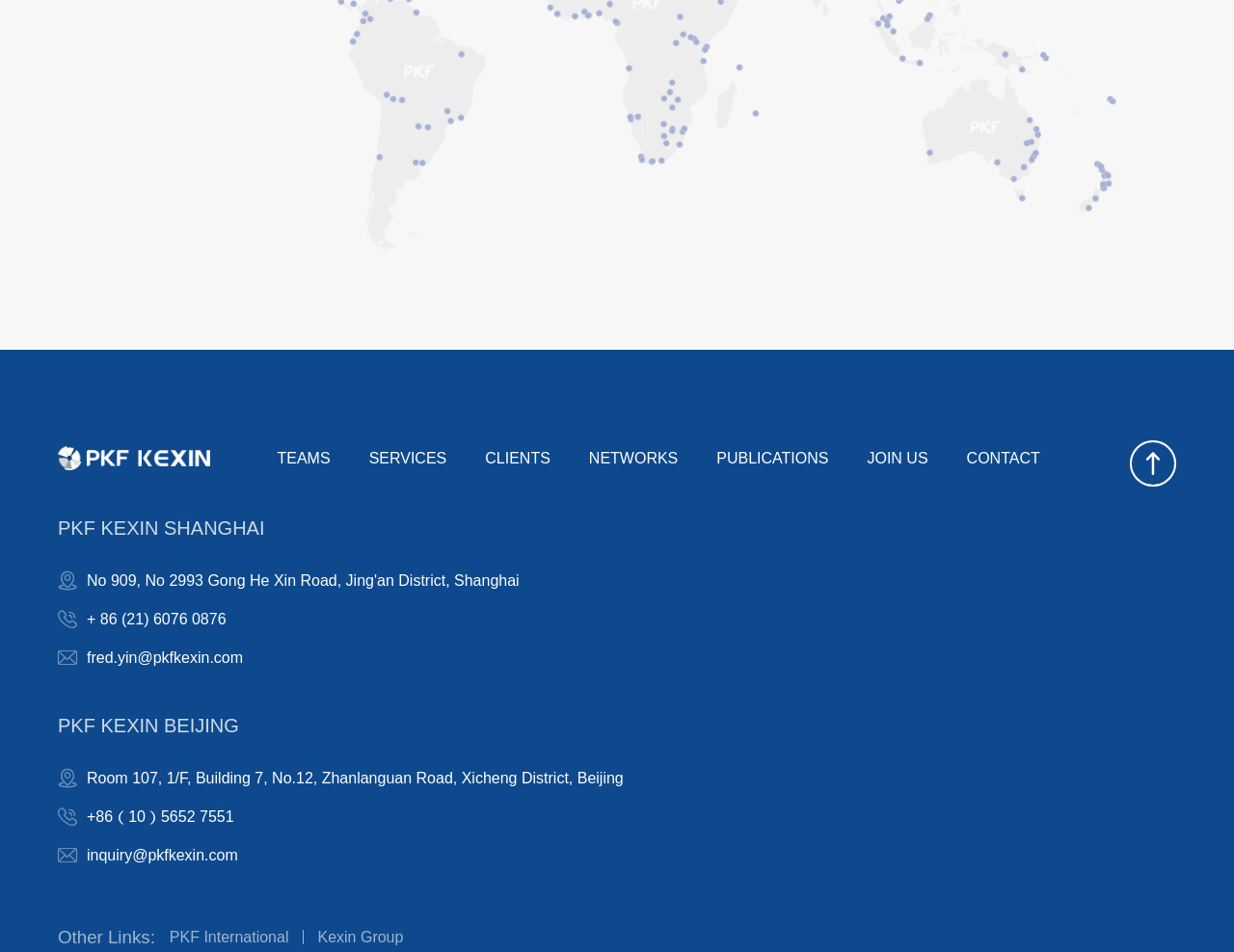Using the information shown in the image, answer the question with as much detail as possible: What is the phone number of PKF KEXIN SHANGHAI?

I found the phone number of PKF KEXIN SHANGHAI by looking at the StaticText element with the text '+ 86 (21) 6076 0876' and its bounding box coordinates are [0.07, 0.642, 0.183, 0.659].